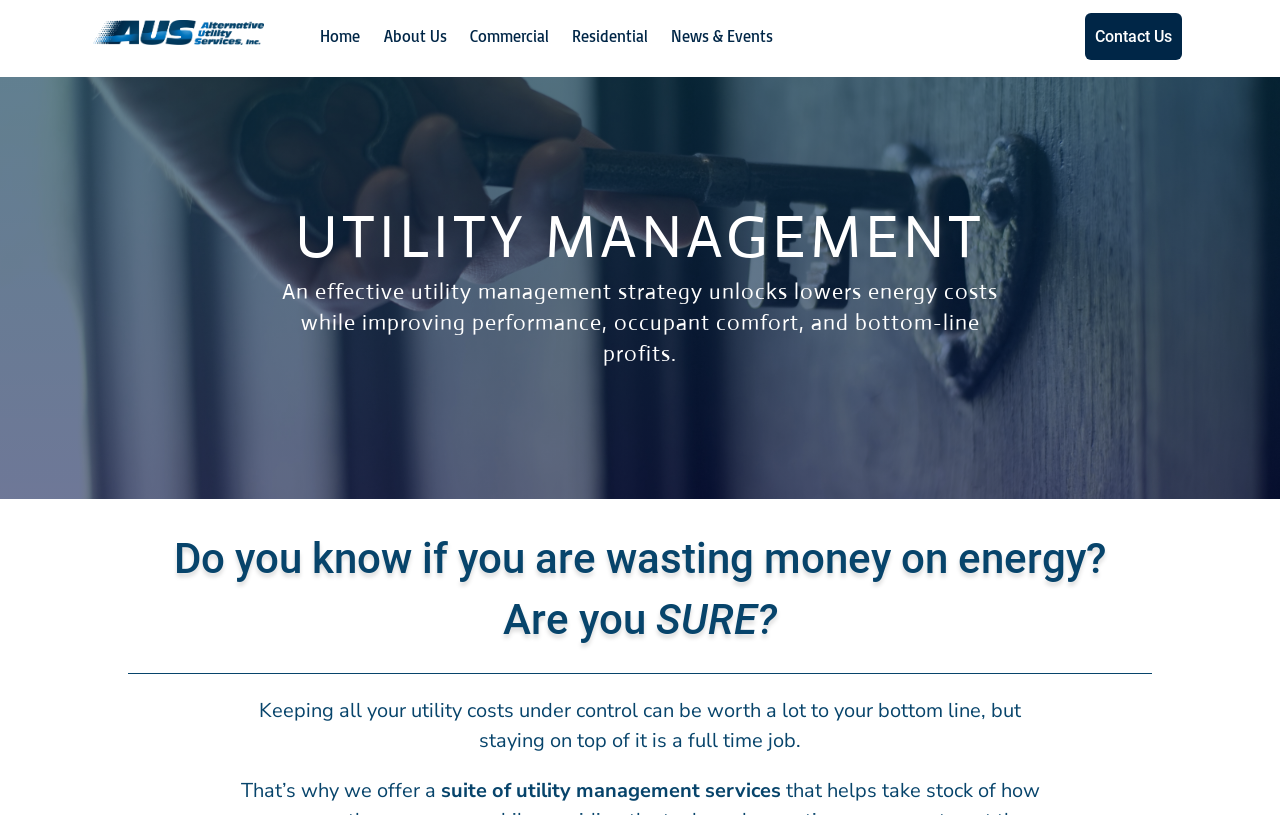Using the element description provided, determine the bounding box coordinates in the format (top-left x, top-left y, bottom-right x, bottom-right y). Ensure that all values are floating point numbers between 0 and 1. Element description: Solar

[0.084, 0.606, 0.241, 0.638]